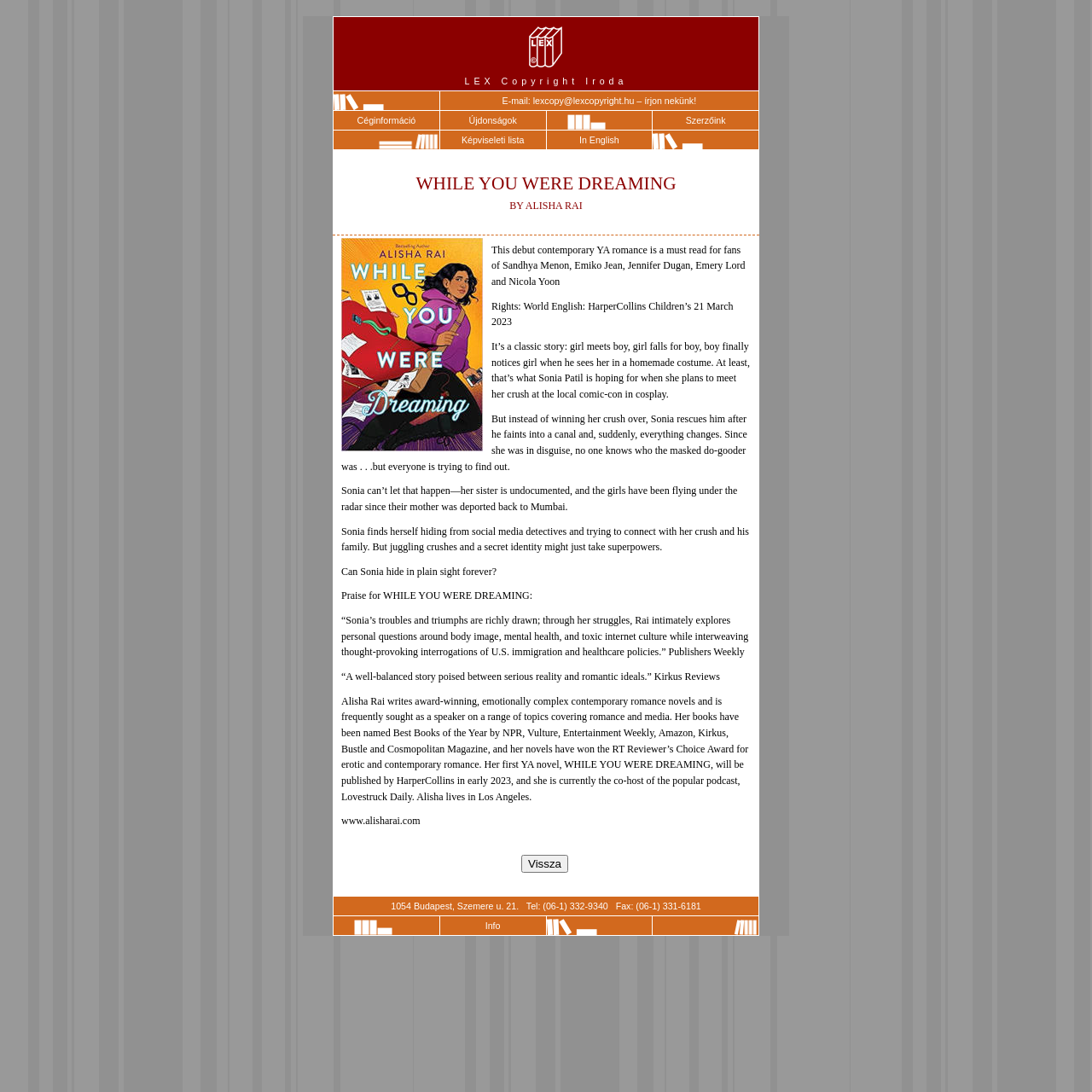Please provide a one-word or short phrase answer to the question:
What is the email address to contact?

lexcopy@lexcopyright.hu